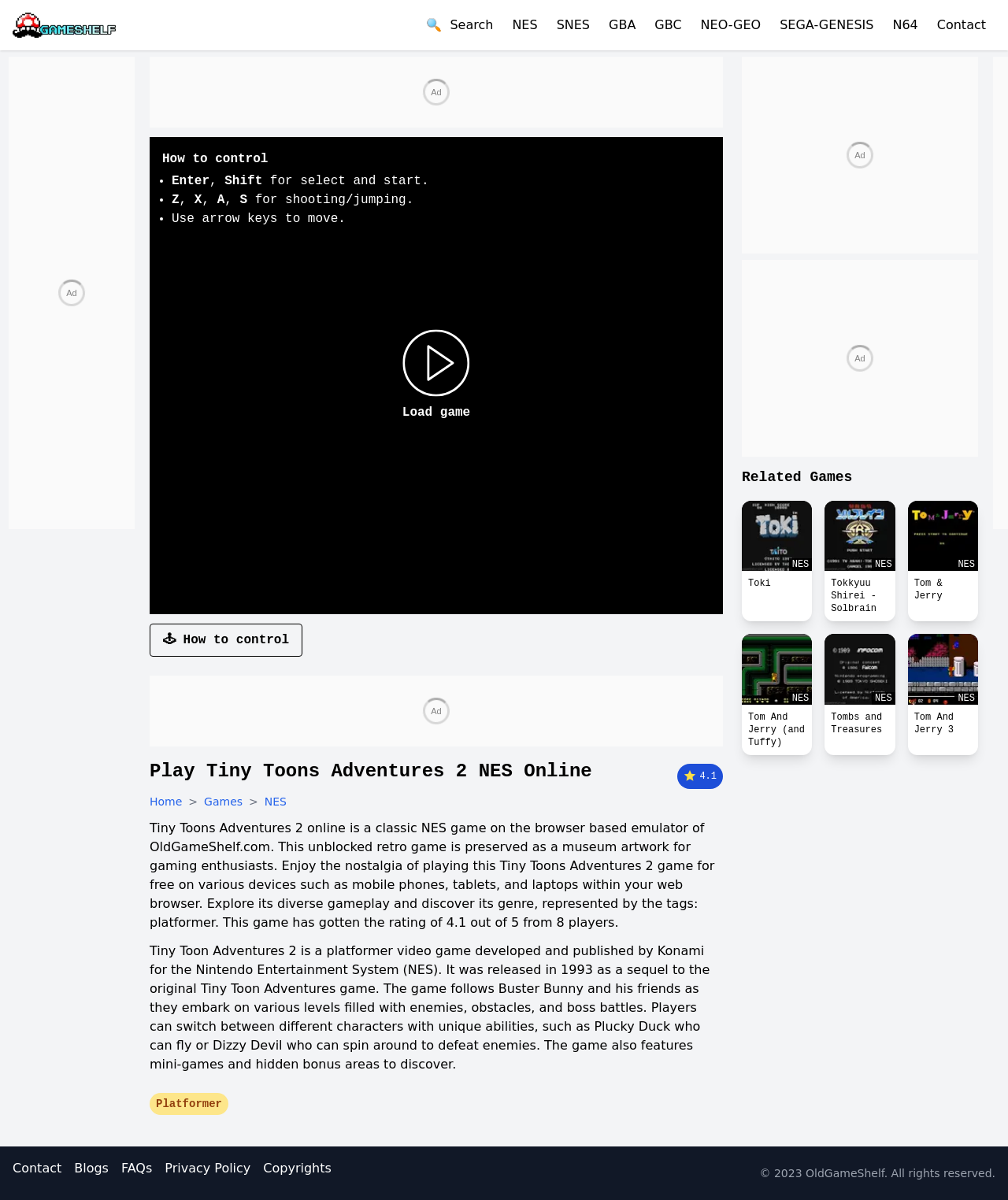Answer the question below using just one word or a short phrase: 
How many players have played Tiny Toons Adventures 2 game?

1117